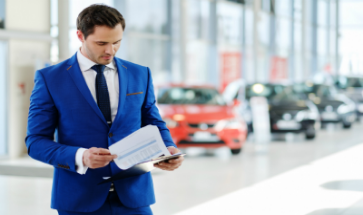What is emphasized by the diverse offerings of cars?
Kindly offer a detailed explanation using the data available in the image.

The variety of colorful models on display in the showroom emphasizes the dealership's diverse offerings, which cater to different customer preferences, highlighting both style and functionality as key aspects of their vehicles.